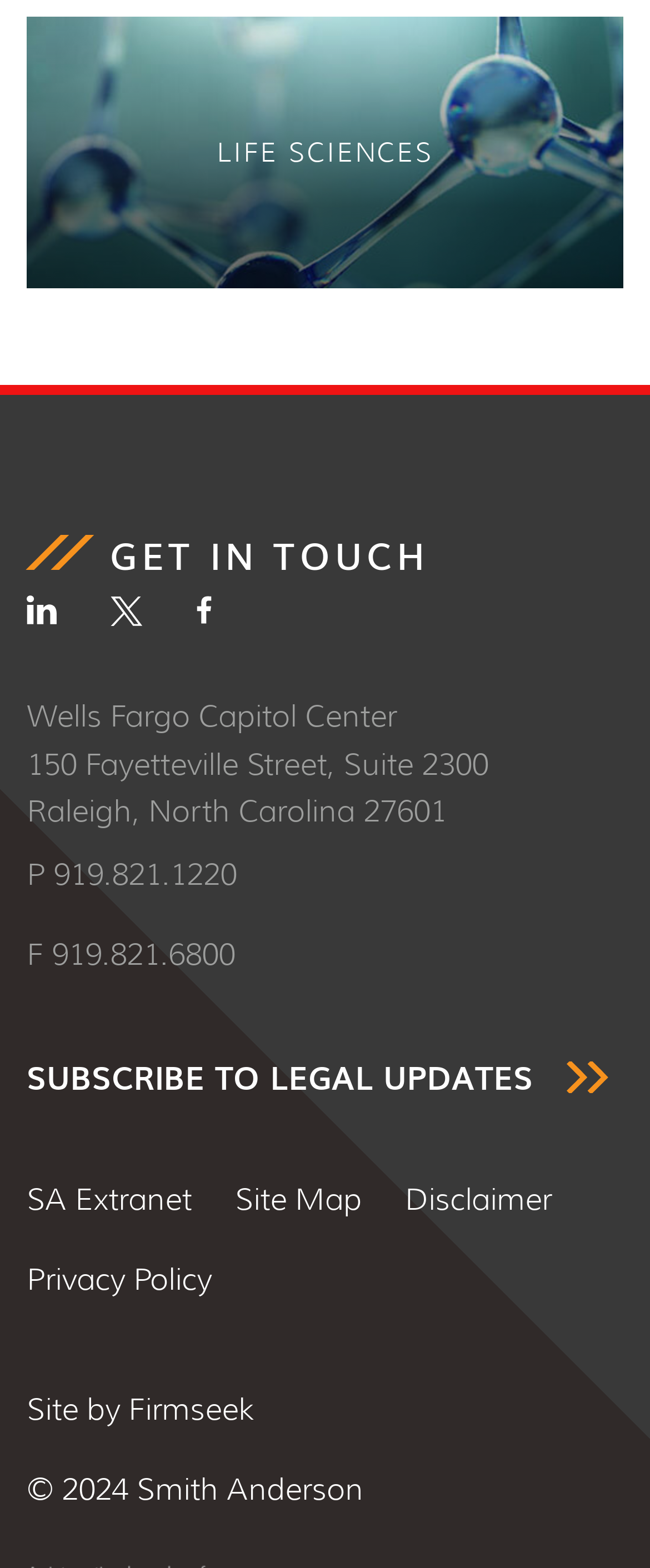Based on the provided description, "SA Extranet", find the bounding box of the corresponding UI element in the screenshot.

[0.041, 0.74, 0.295, 0.791]